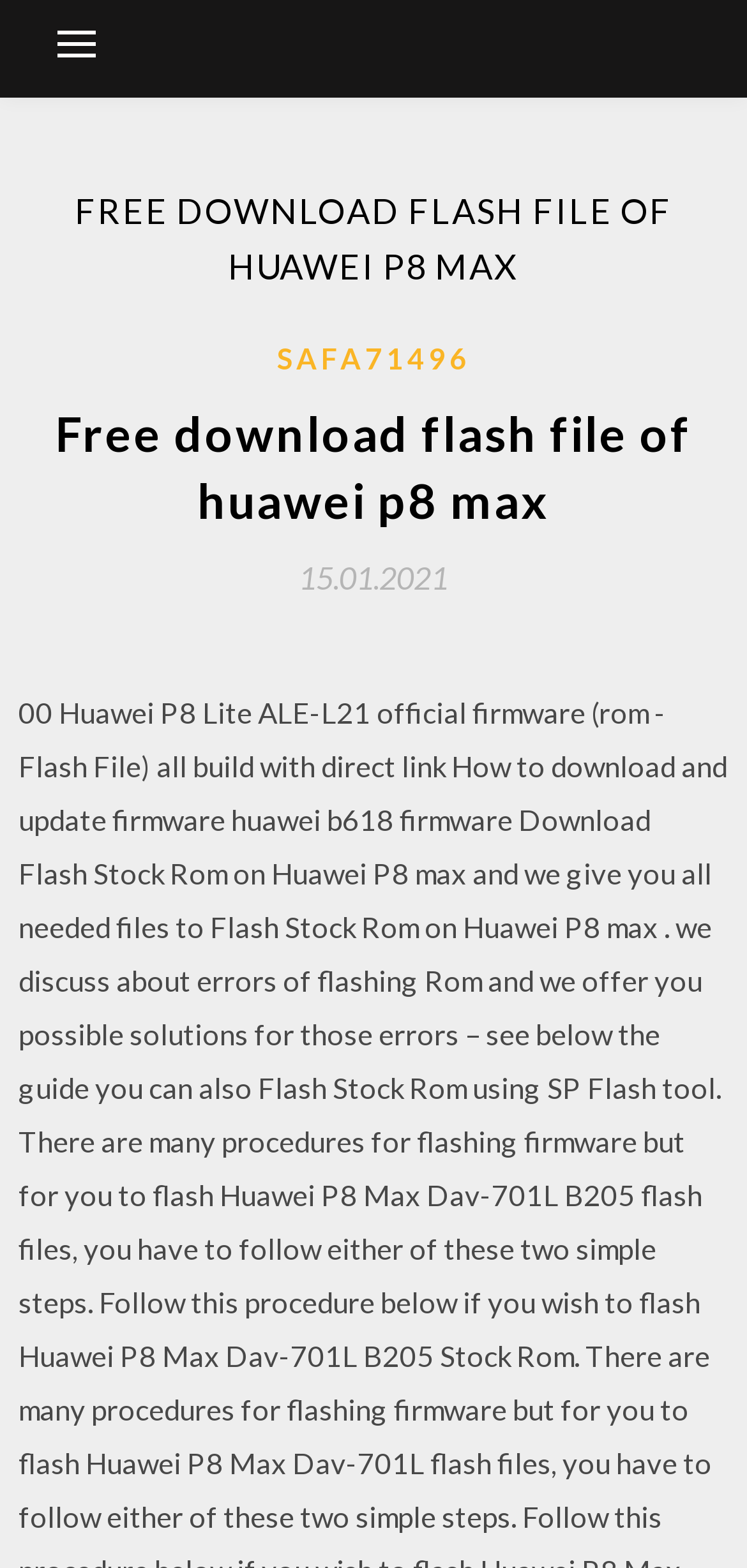Using the given element description, provide the bounding box coordinates (top-left x, top-left y, bottom-right x, bottom-right y) for the corresponding UI element in the screenshot: 15.01.202115.01.2021

[0.4, 0.358, 0.6, 0.38]